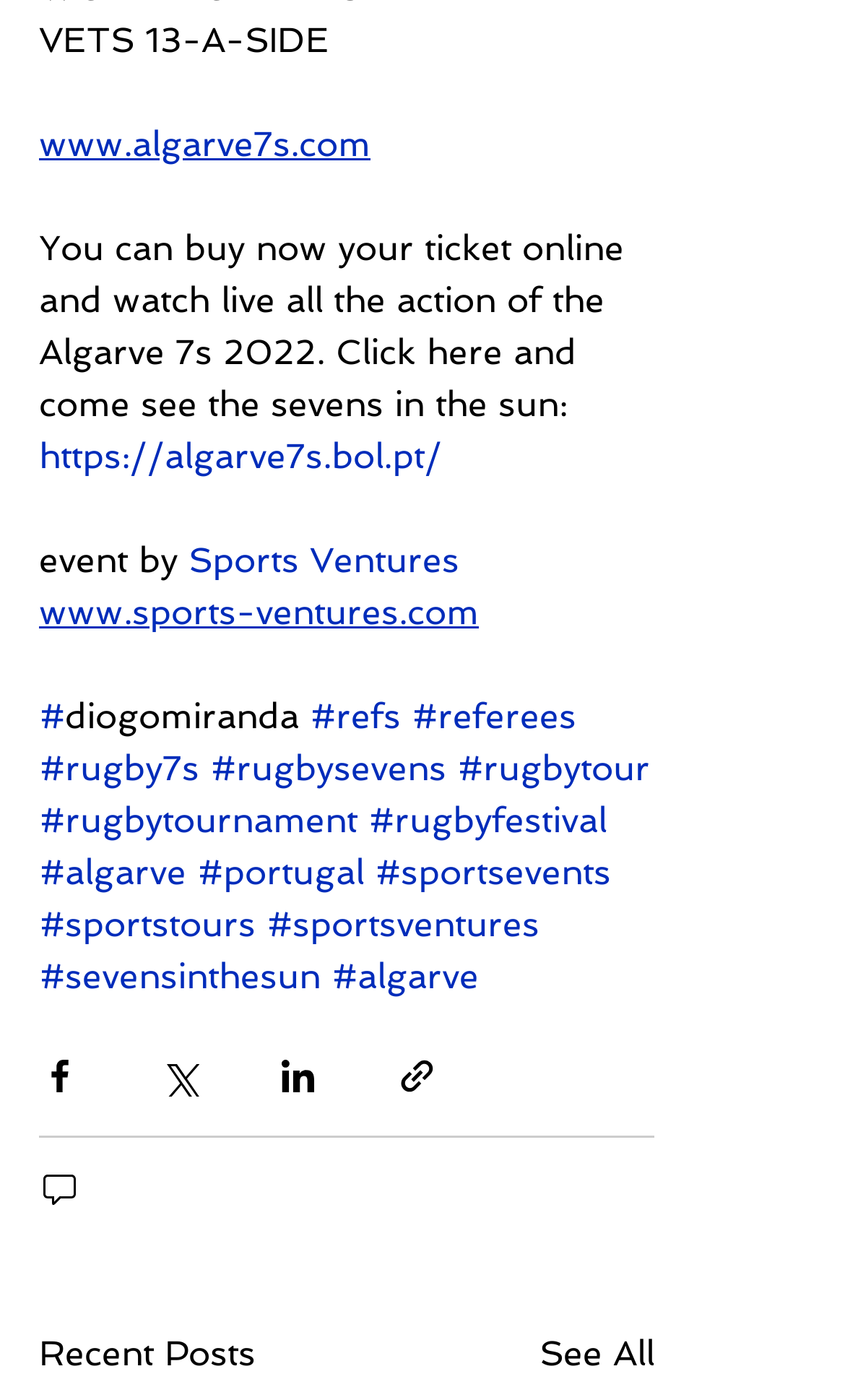Provide the bounding box for the UI element matching this description: "aria-label="Share via LinkedIn"".

[0.328, 0.753, 0.377, 0.783]